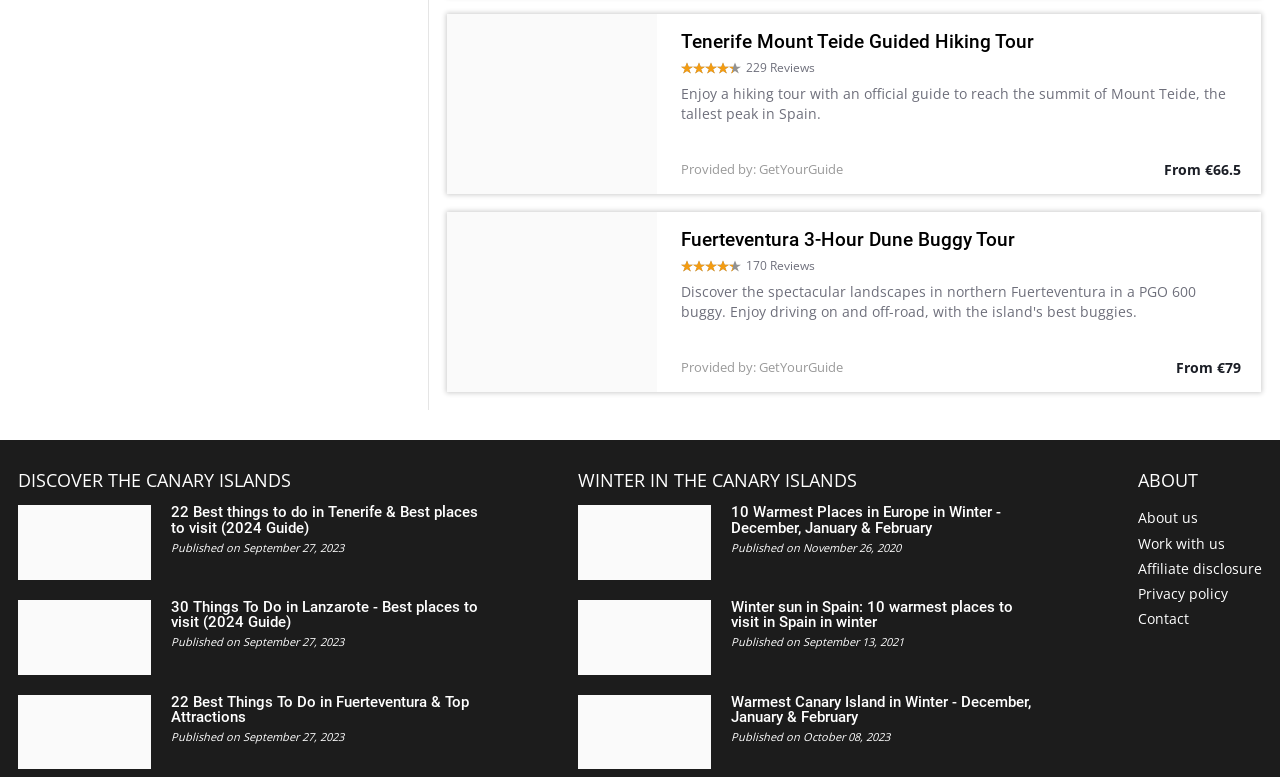Look at the image and give a detailed response to the following question: What is the rating of the Tenerife Mount Teide Guided Hiking Tour?

I found the rating by looking at the 'Rating: 4.4 out of 5' text next to the 'Tenerife Mount Teide Guided Hiking Tour' heading.